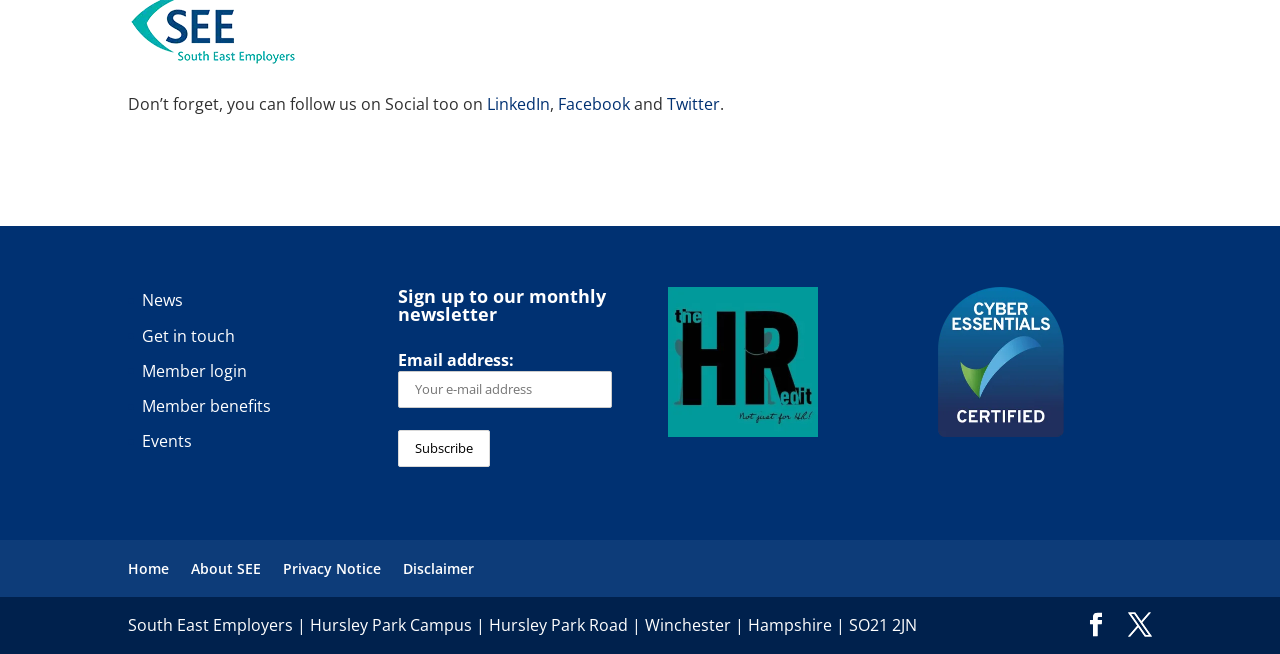Please answer the following question using a single word or phrase: 
What is the address of South East Employers?

Hursley Park Road, Winchester